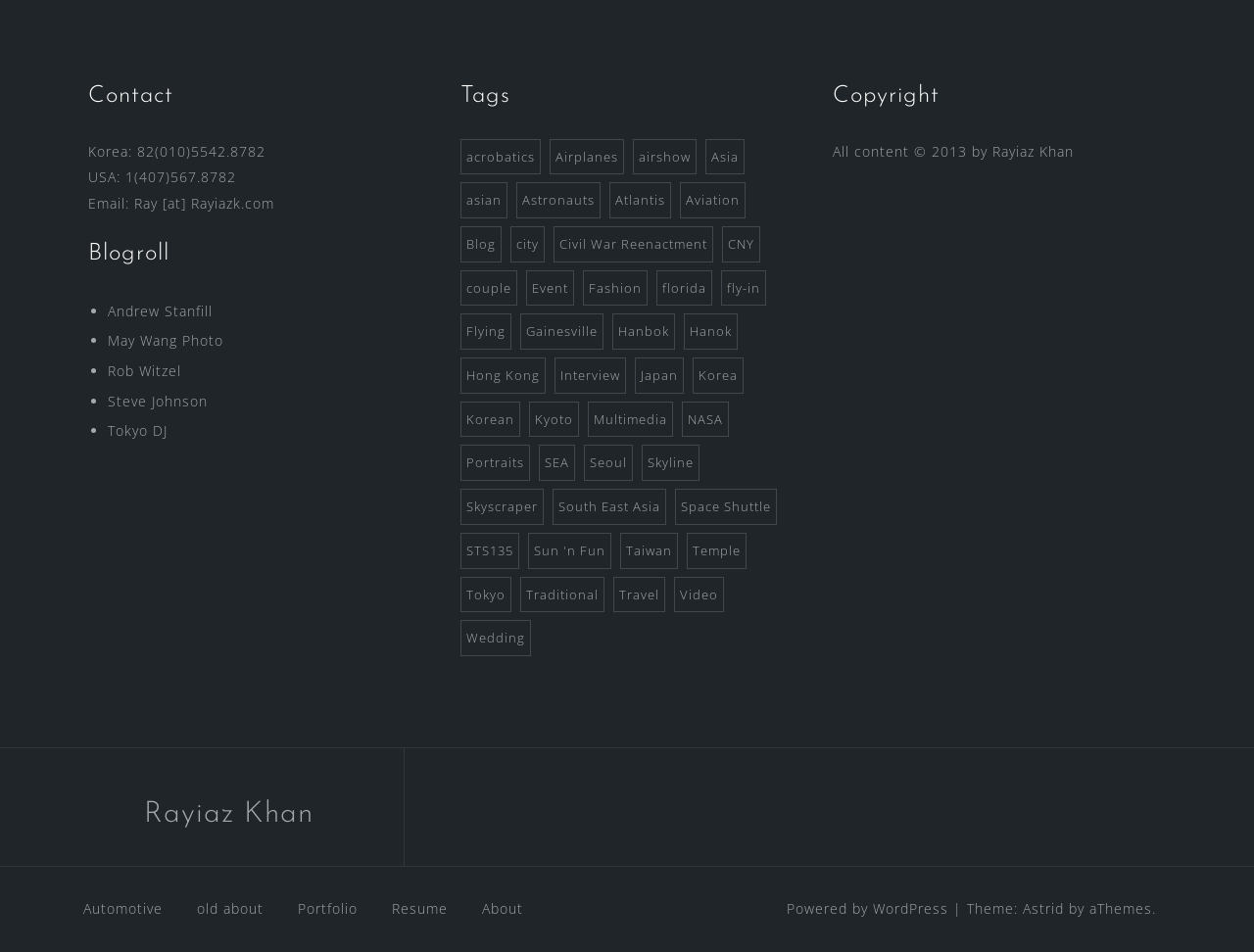Please find the bounding box coordinates of the element's region to be clicked to carry out this instruction: "Contact Rayiaz Khan via email".

[0.107, 0.204, 0.219, 0.223]